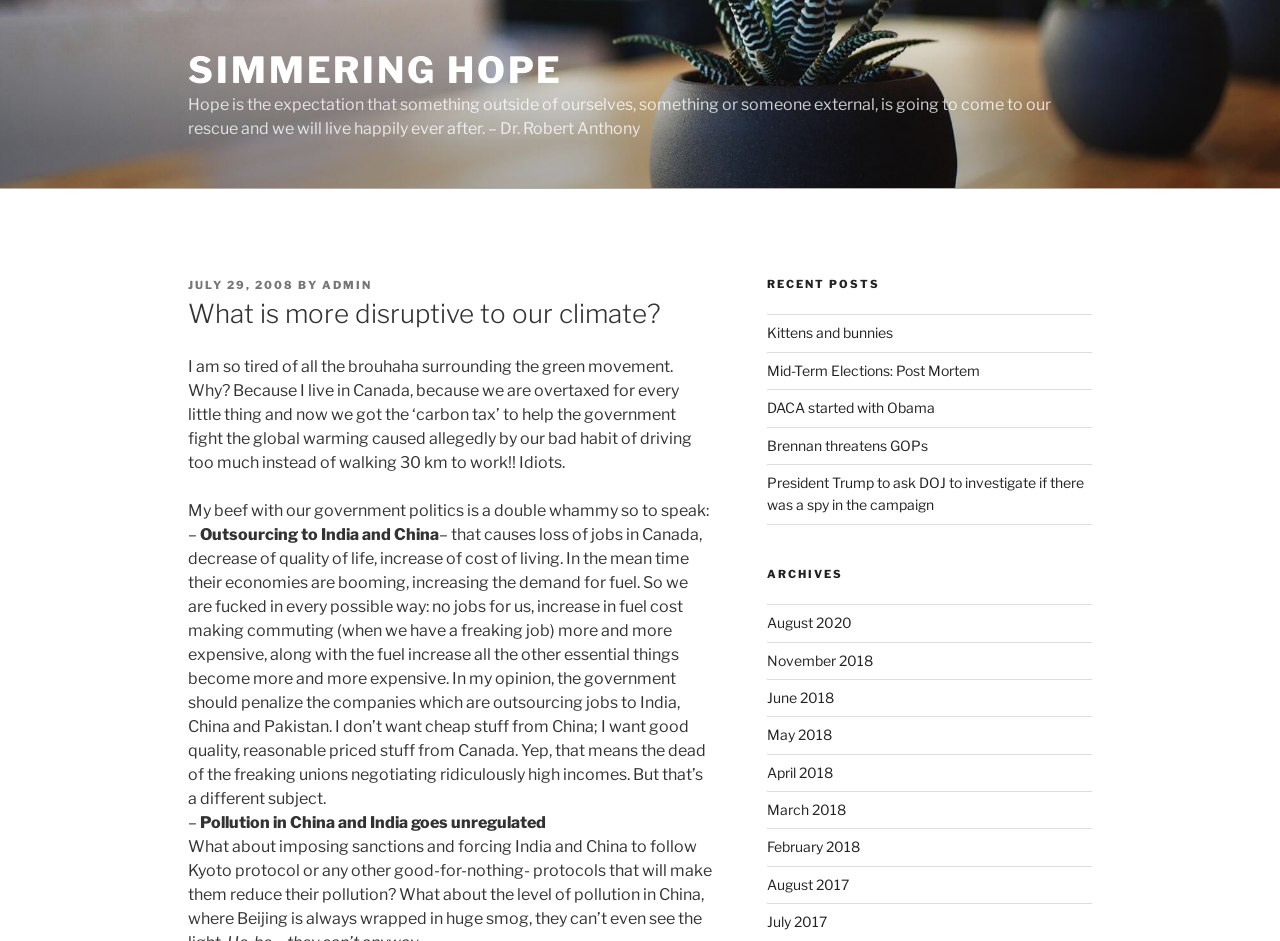Please find the bounding box coordinates of the clickable region needed to complete the following instruction: "Read the post dated 'JULY 29, 2008'". The bounding box coordinates must consist of four float numbers between 0 and 1, i.e., [left, top, right, bottom].

[0.147, 0.295, 0.23, 0.31]